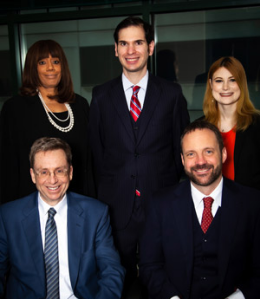Answer this question using a single word or a brief phrase:
What is the color of the top worn by the woman in the back row?

Bright red